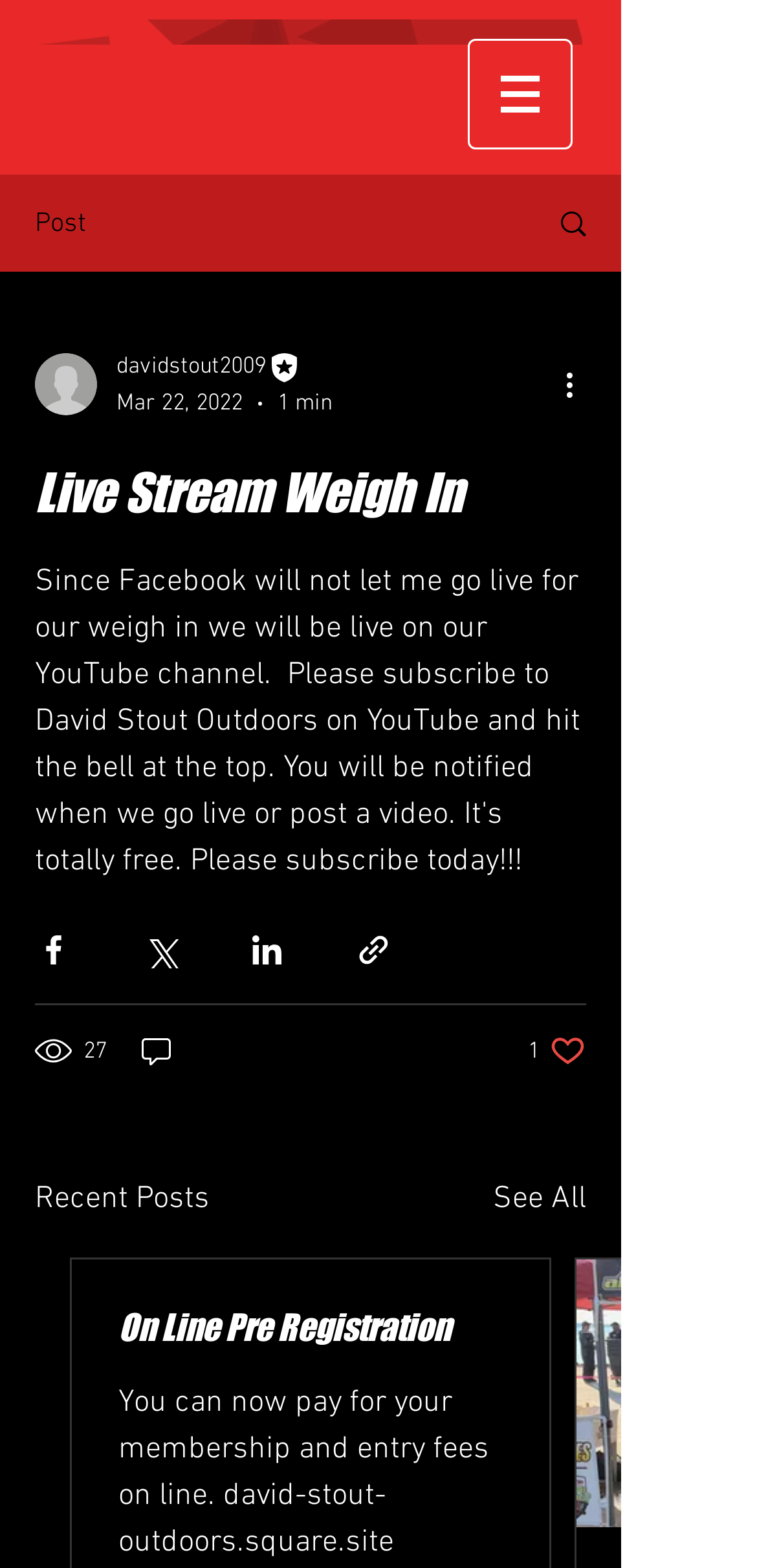Respond to the following query with just one word or a short phrase: 
What is the date of the post?

Mar 22, 2022